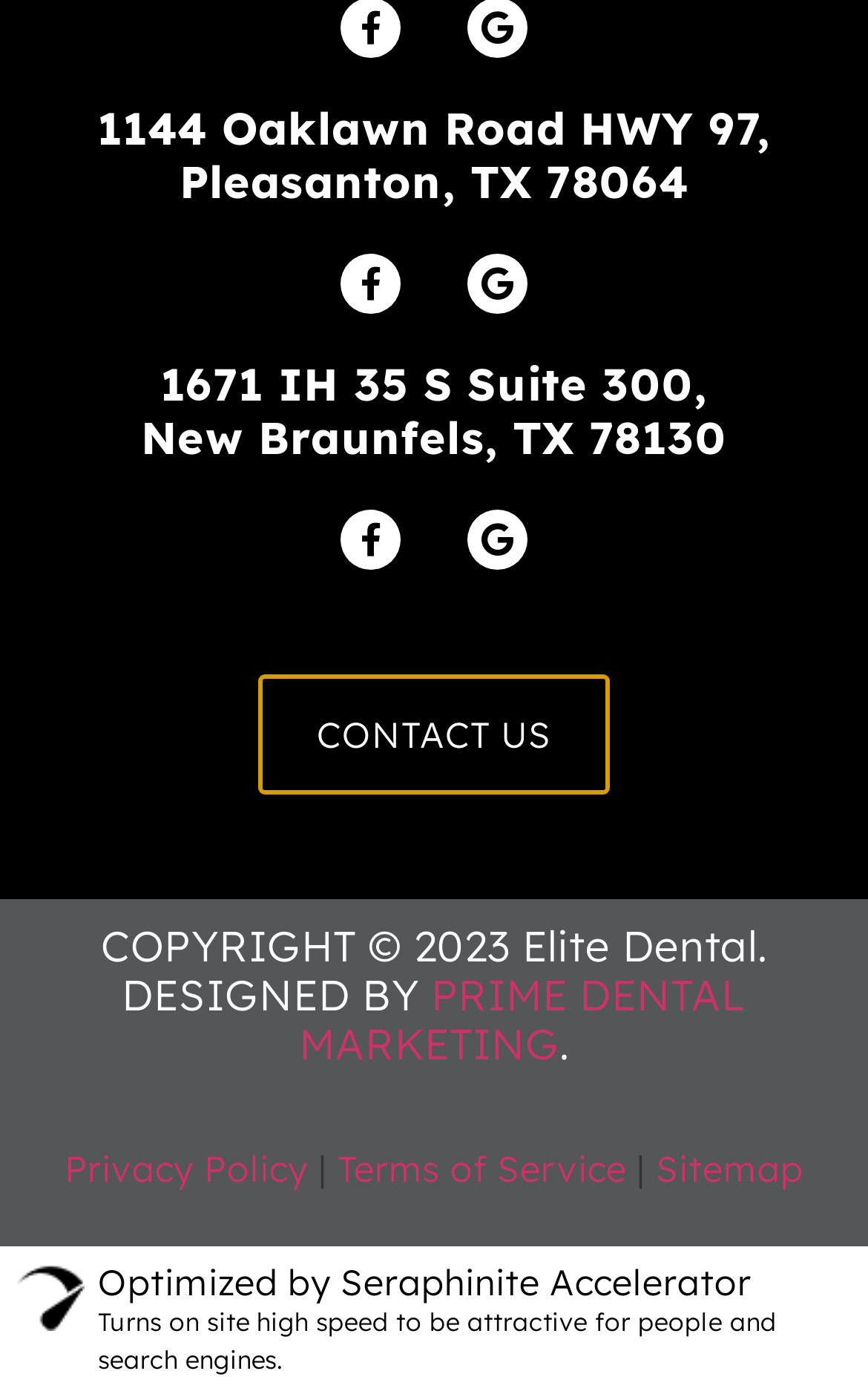Look at the image and write a detailed answer to the question: 
How many social media links are there on this webpage?

I counted the number of links that contain social media icons, which are two 'Facebook-f' links and two 'Google' links. There are four such links in total.